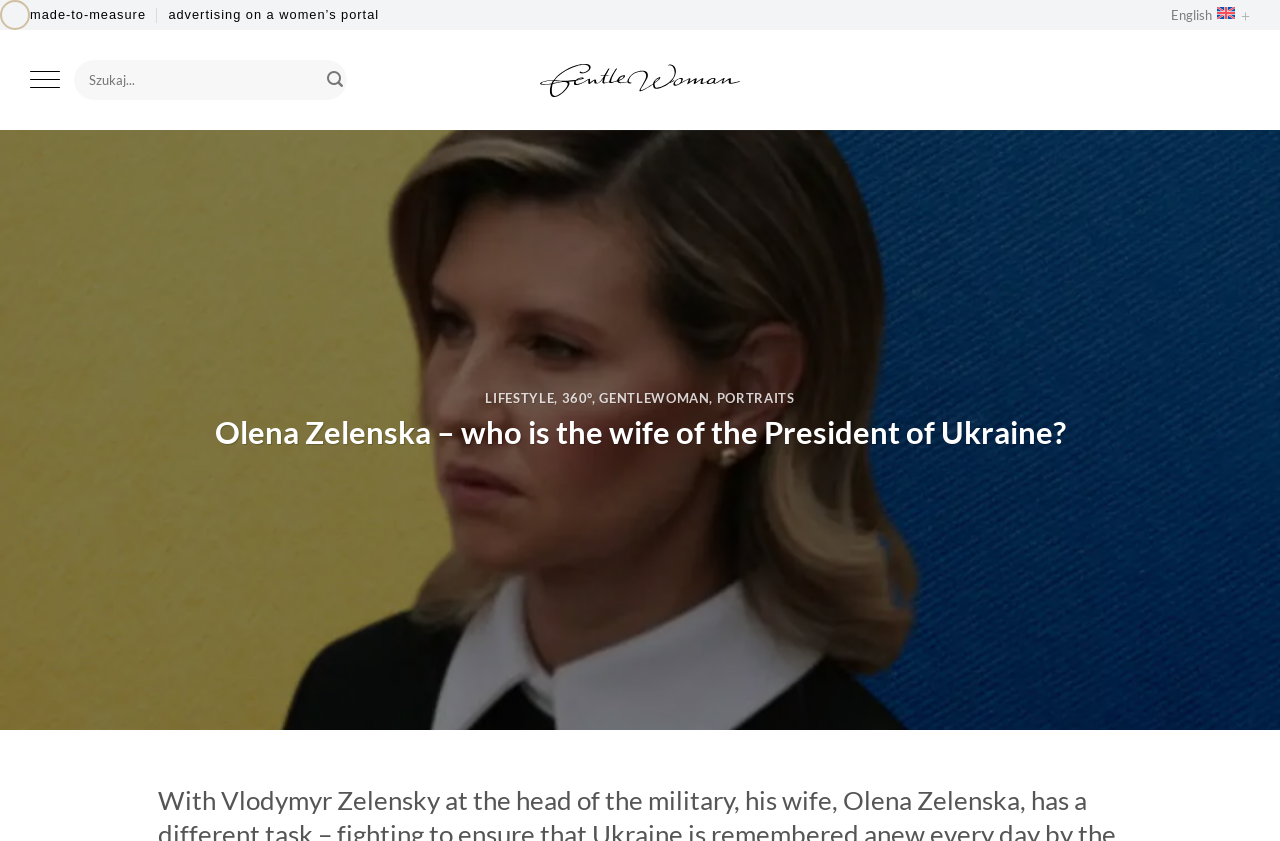Please provide a detailed answer to the question below by examining the image:
What is the language of the webpage?

The answer can be inferred from the image element 'English' located at the top right corner of the webpage, which suggests that the language of the webpage is English.